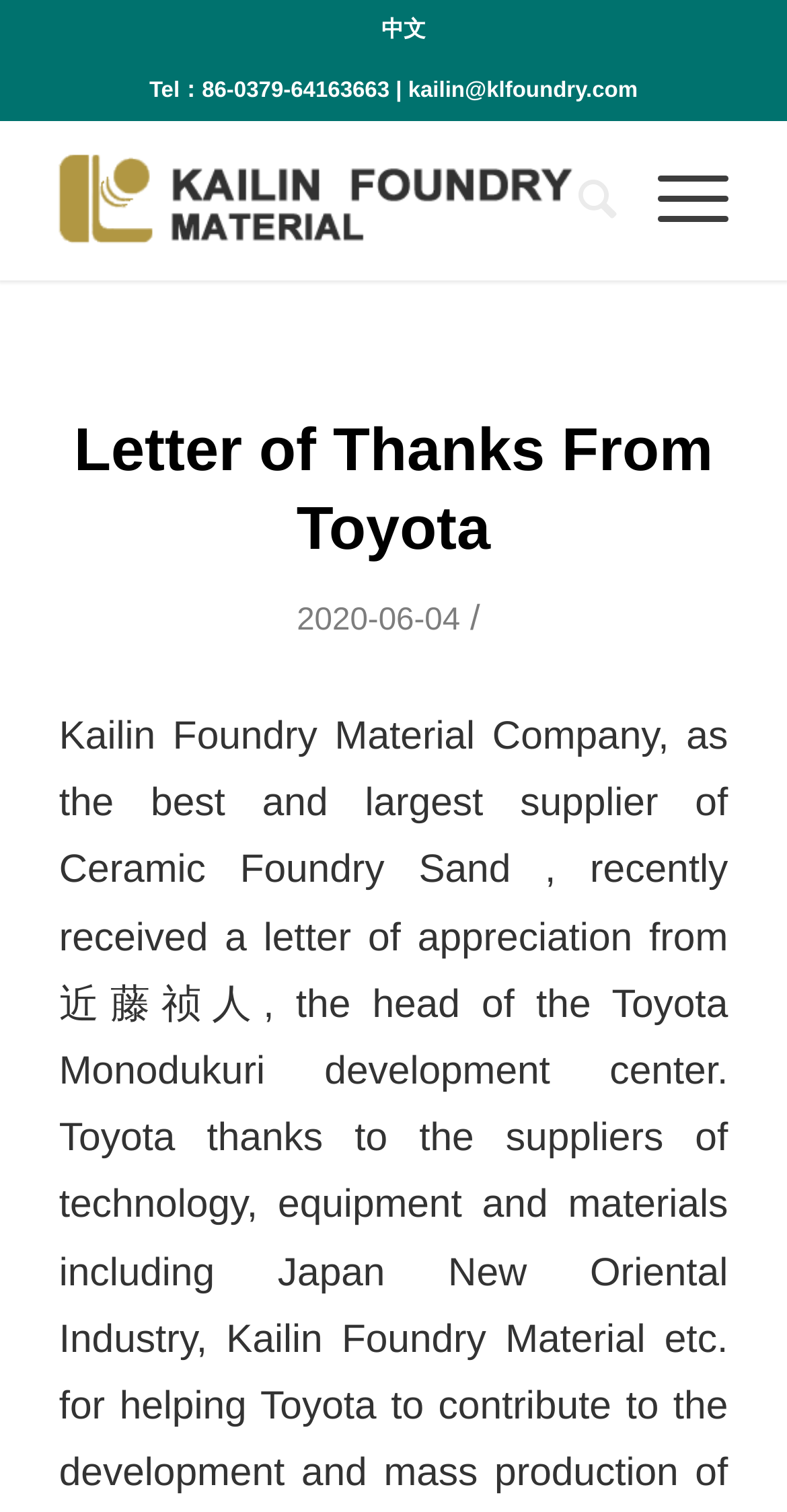Determine the main text heading of the webpage and provide its content.

Letter of Thanks From Toyota